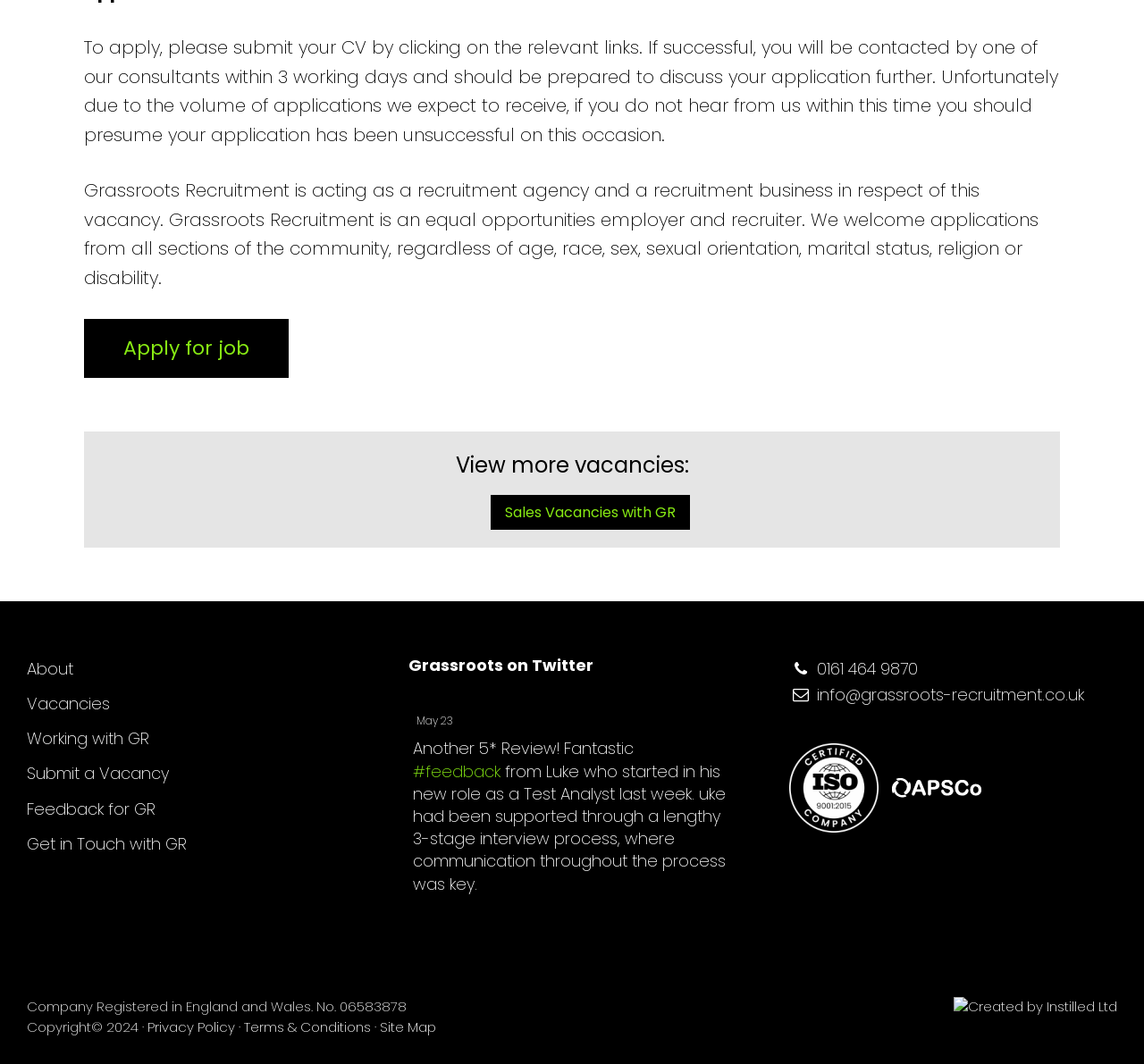Respond with a single word or phrase to the following question:
What is the email address of Grassroots Recruitment?

info@grassroots-recruitment.co.uk